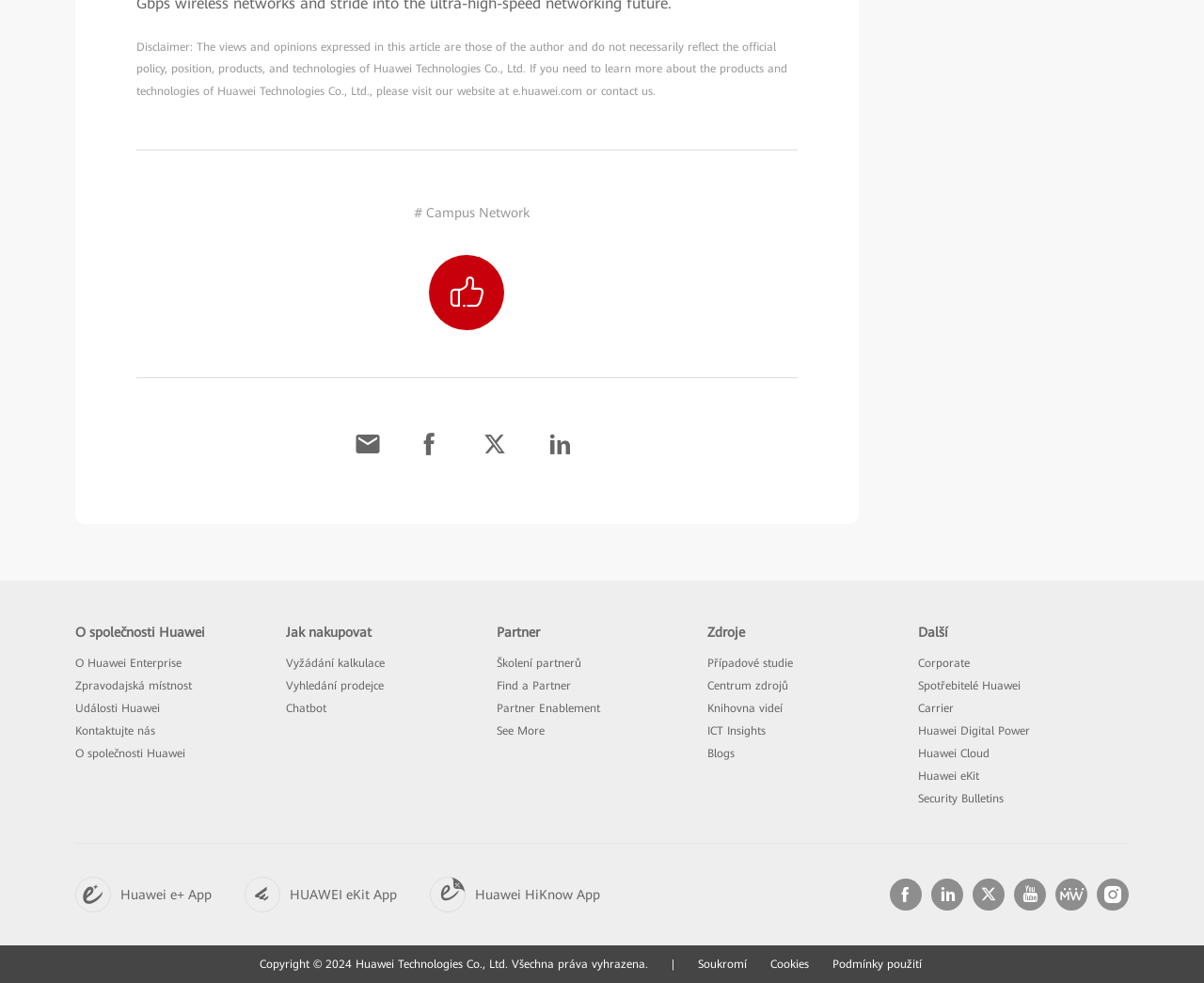Pinpoint the bounding box coordinates of the clickable area needed to execute the instruction: "View Fresh Prep Foods". The coordinates should be specified as four float numbers between 0 and 1, i.e., [left, top, right, bottom].

None